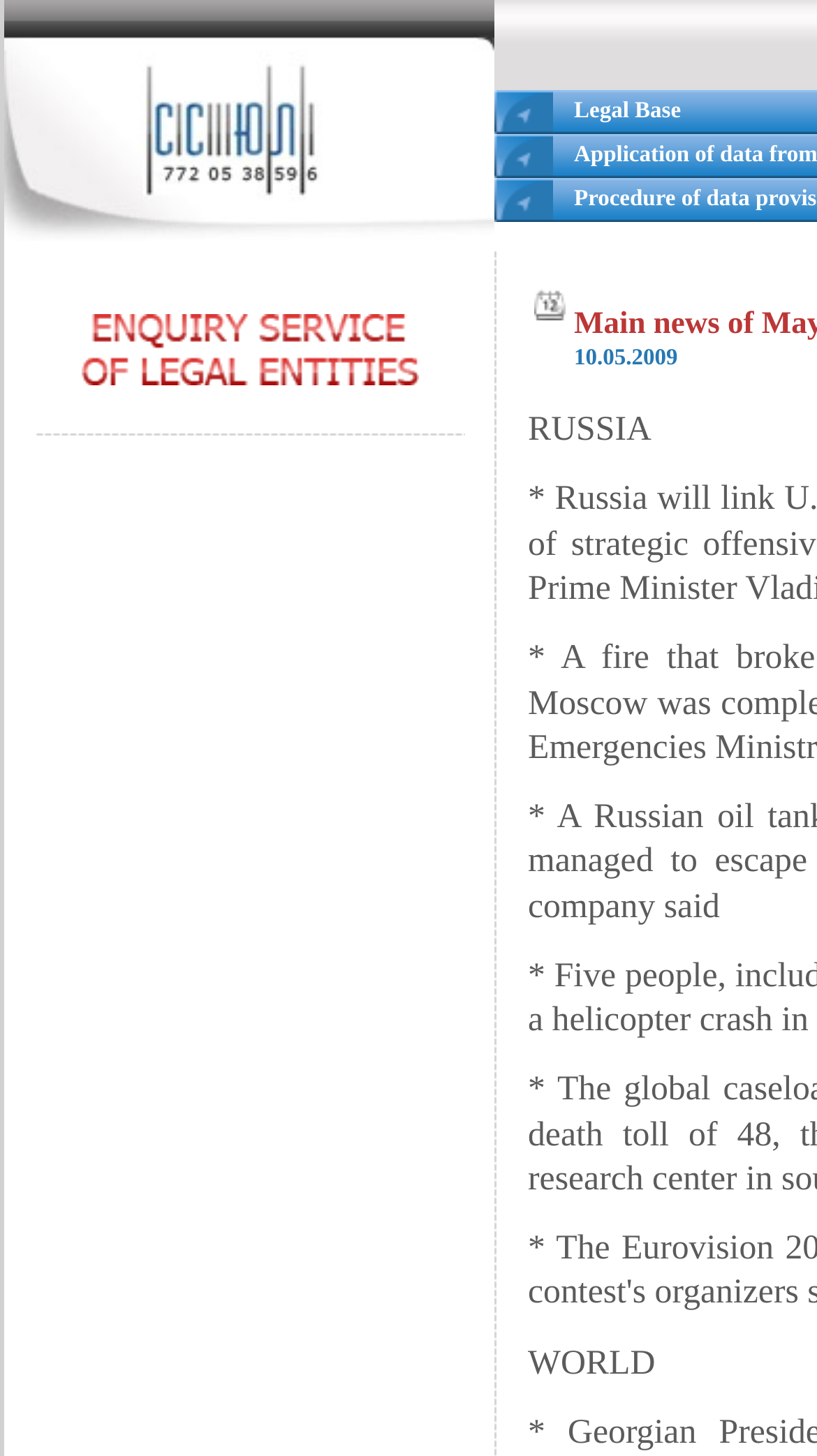Extract the top-level heading from the webpage and provide its text.

Main news of May 10